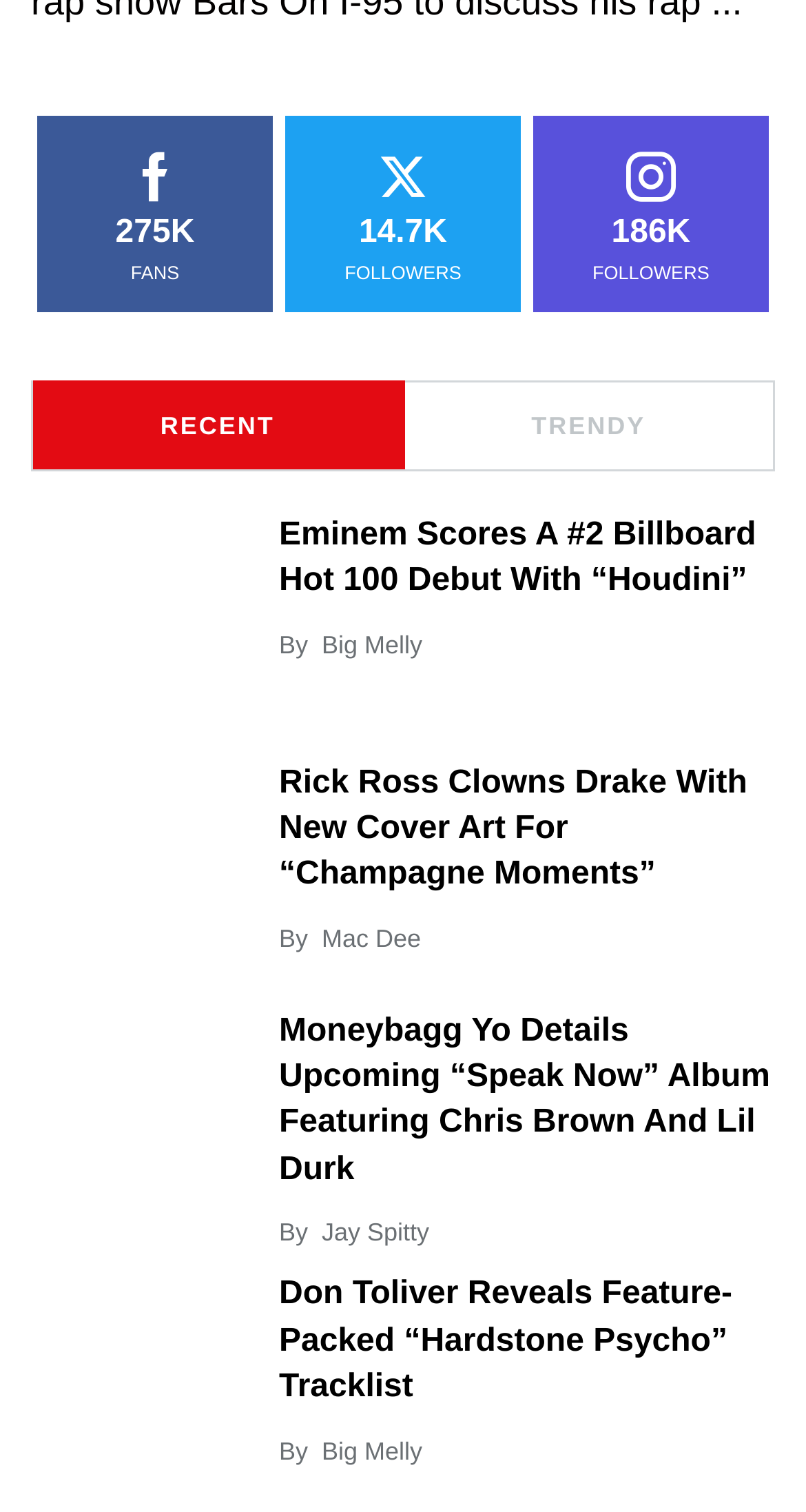Please mark the bounding box coordinates of the area that should be clicked to carry out the instruction: "View Eminem's Billboard Hot 100 debut news".

[0.346, 0.339, 0.962, 0.4]